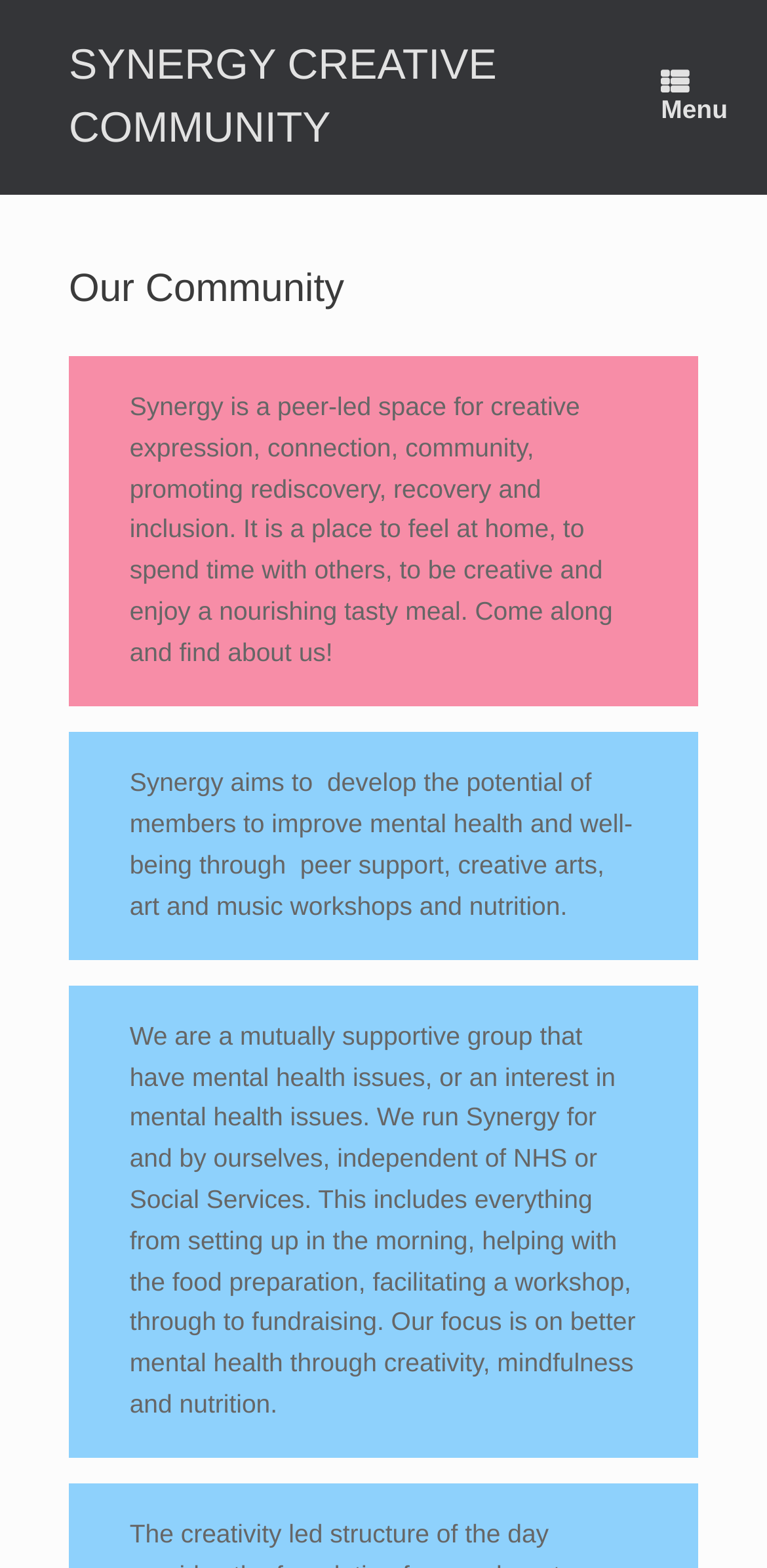Provide a comprehensive description of the webpage.

The webpage is about Synergy Creative Community, a peer-led space for creative expression, connection, and community. At the top-left corner, there is a link and a heading with the same text "SYNERGY CREATIVE COMMUNITY". 

On the top-right corner, there is a menu link with an icon represented by "\uf00b". Below the menu link, there is a header section with a heading "Our Community". 

Under the header section, there are three paragraphs of text. The first paragraph describes Synergy as a place to feel at home, be creative, and enjoy a meal, while promoting rediscovery, recovery, and inclusion. The second paragraph explains that Synergy aims to develop the potential of its members to improve mental health and well-being through peer support, creative arts, and nutrition. The third paragraph describes Synergy as a mutually supportive group that runs independently, focusing on better mental health through creativity, mindfulness, and nutrition.